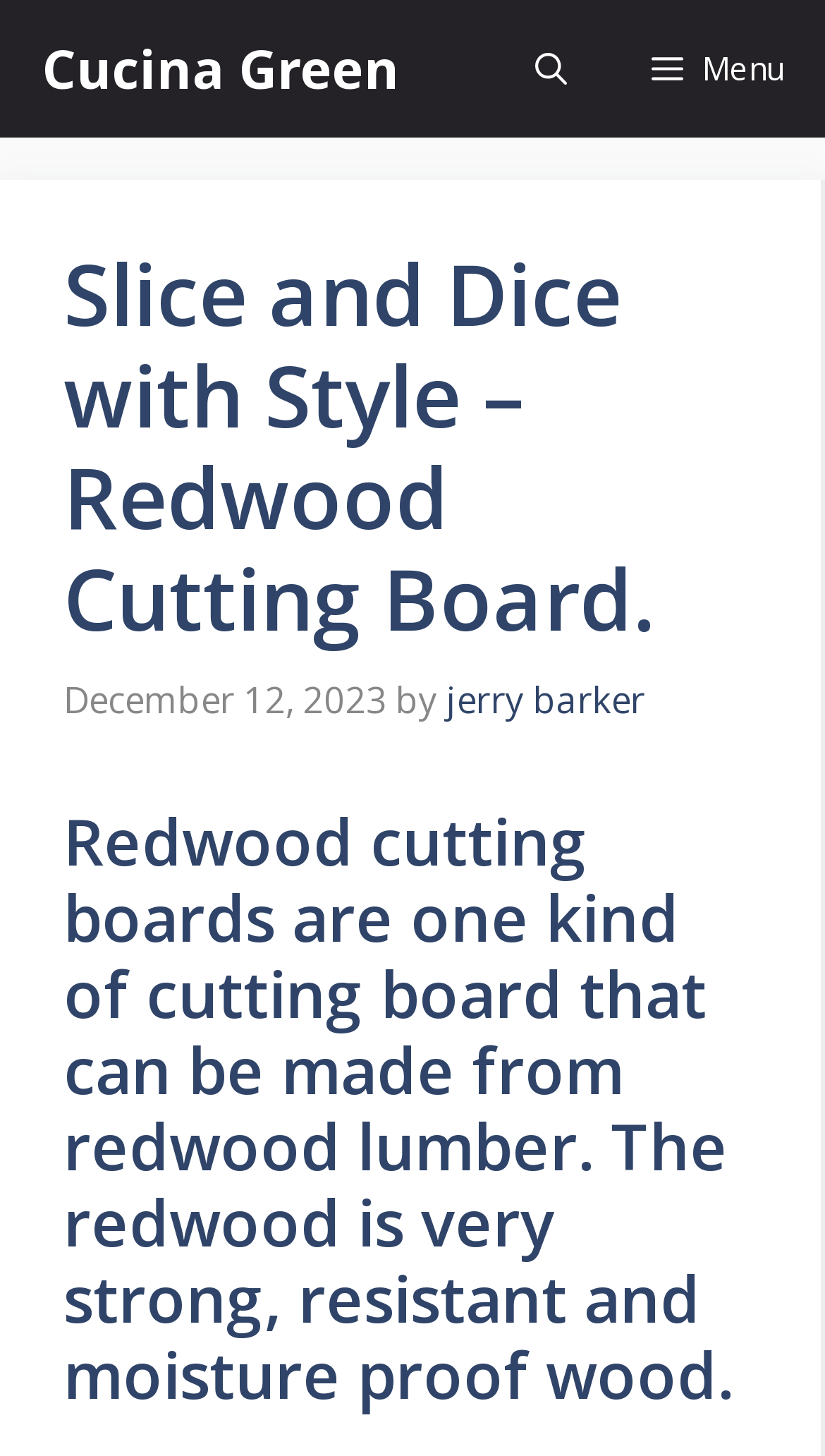Who is the author of the article?
Answer the question with a detailed and thorough explanation.

The author's name can be found in the text 'by Jerry Barker' which is located below the main heading, indicating that Jerry Barker is the author of the article.